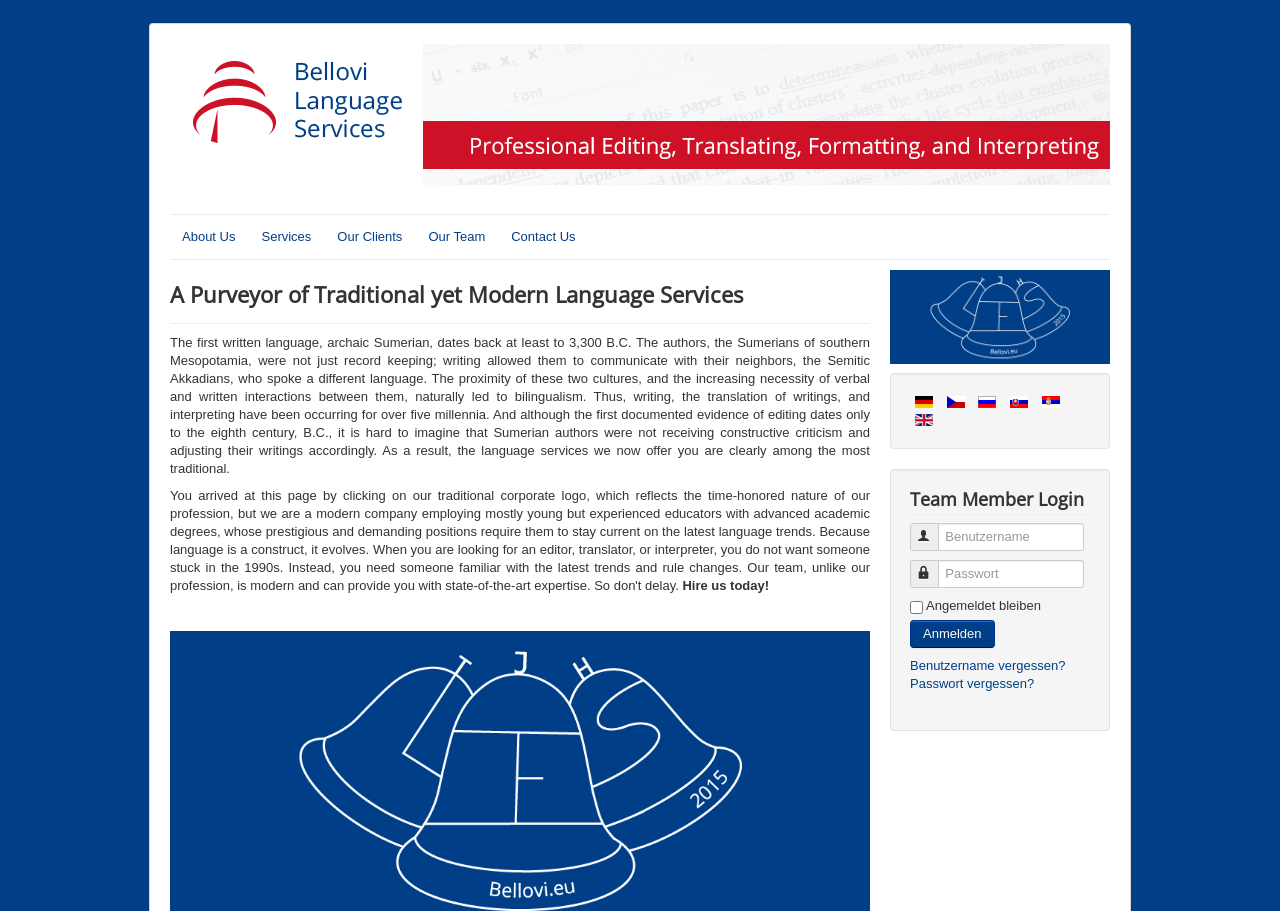Please provide a comprehensive response to the question based on the details in the image: What is the company name?

The company name is obtained from the link 'bellovi.eu' at the top of the webpage, which is also the URL of the website.